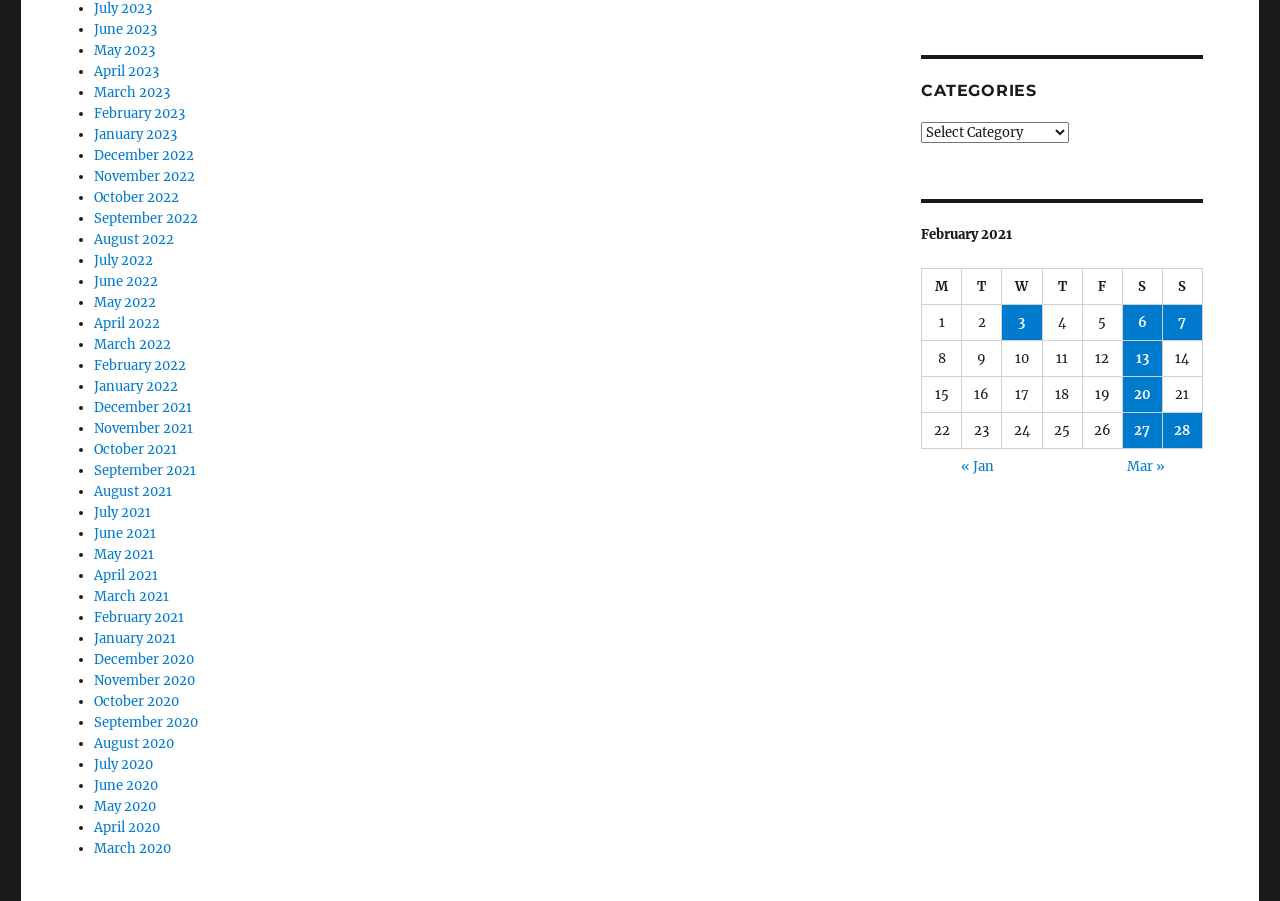Locate the bounding box coordinates of the area where you should click to accomplish the instruction: "View June 2022".

[0.073, 0.303, 0.123, 0.322]